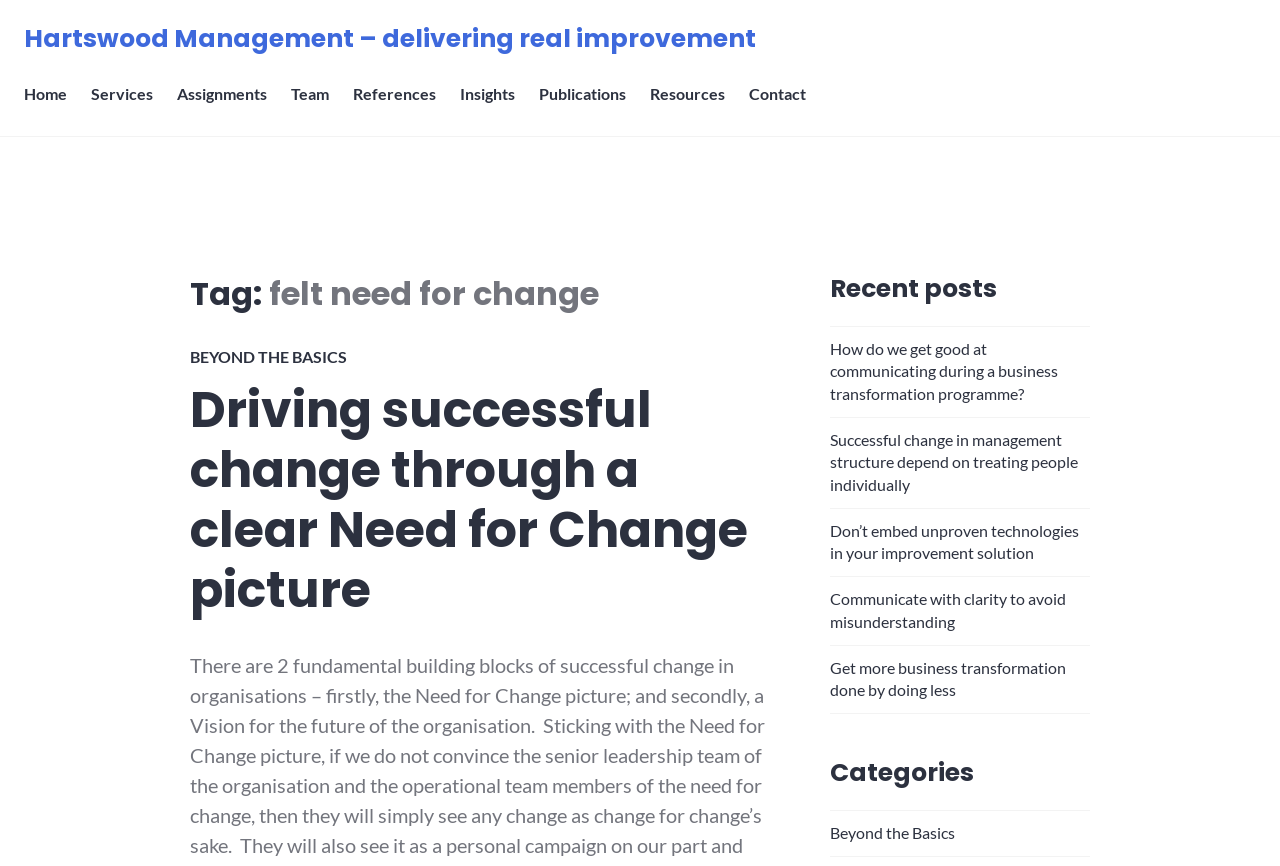Identify the bounding box coordinates of the region that needs to be clicked to carry out this instruction: "Visit the About us page". Provide these coordinates as four float numbers ranging from 0 to 1, i.e., [left, top, right, bottom].

None